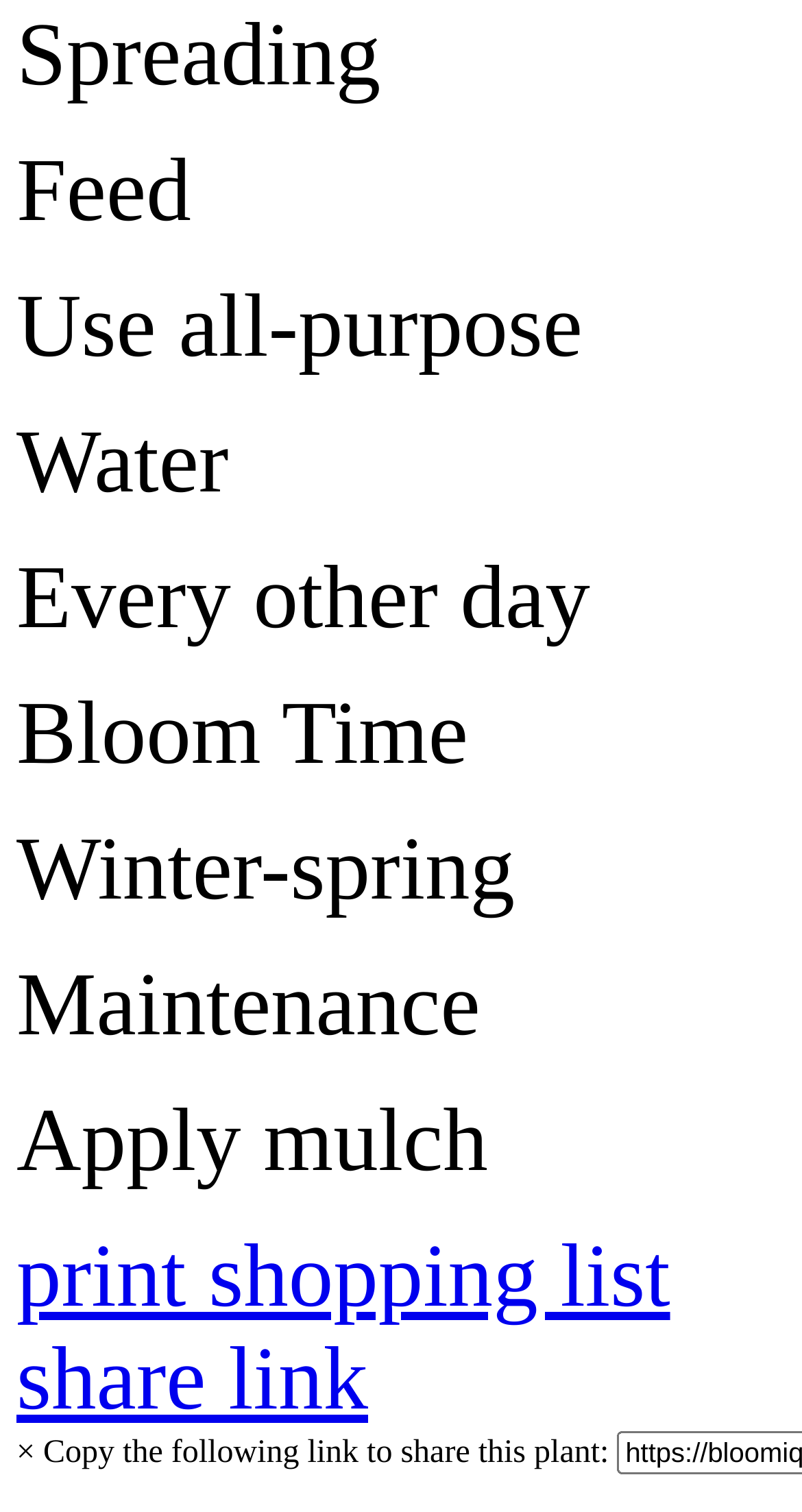What type of fertilizer is recommended?
Please look at the screenshot and answer in one word or a short phrase.

All-purpose